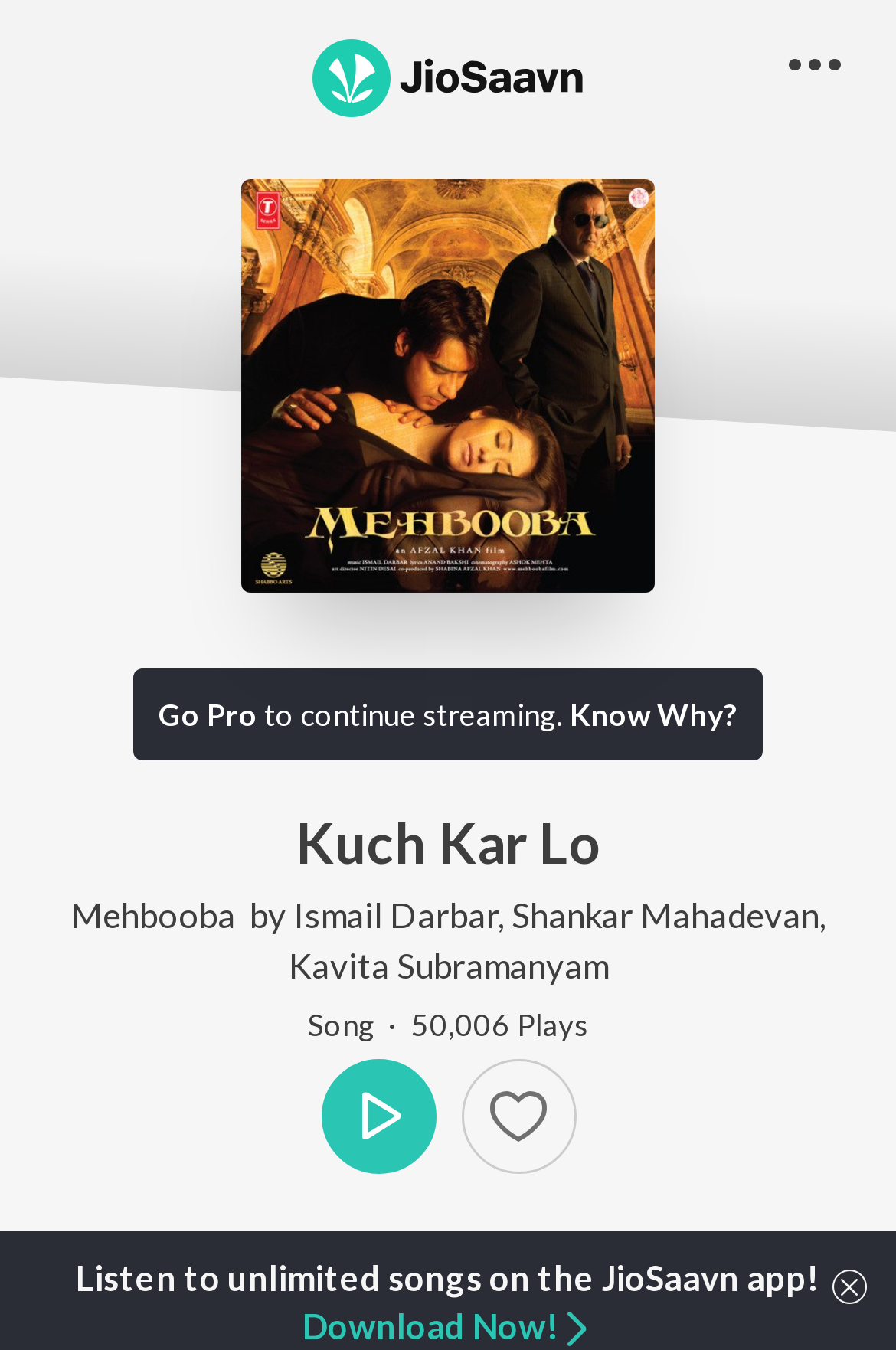Offer a meticulous caption that includes all visible features of the webpage.

The webpage is a song page on JioSaavn, a music streaming platform. At the top left, there is a logo button with an image. Below the logo, there is a large figure that takes up most of the page, containing an image of the song "Kuch Kar Lo" and its details. 

Inside the figure, there is a heading with the song title "Kuch Kar Lo" and a figcaption with links to "Go Pro" and "Know Why?" and a static text "to continue streaming." Below the heading, there are links to the movie "Mehbooba" and the artists "Ismail Darbar", "Shankar Mahadevan", and "Kavita Subramanyam". 

There are also static texts displaying the song type and the number of plays, "50,006". A "Play" button is located next to the play count. Below the song details, there is a link to "Play" the song. 

At the bottom of the page, there are several static texts and links. One static text promotes the JioSaavn app, encouraging users to download it. There is a "Download Now!" link next to the text. Another static text informs users about the use of cookies on the website, with a link to the "Cookie Policy". A small "Okay" button is located at the bottom right corner of the page.